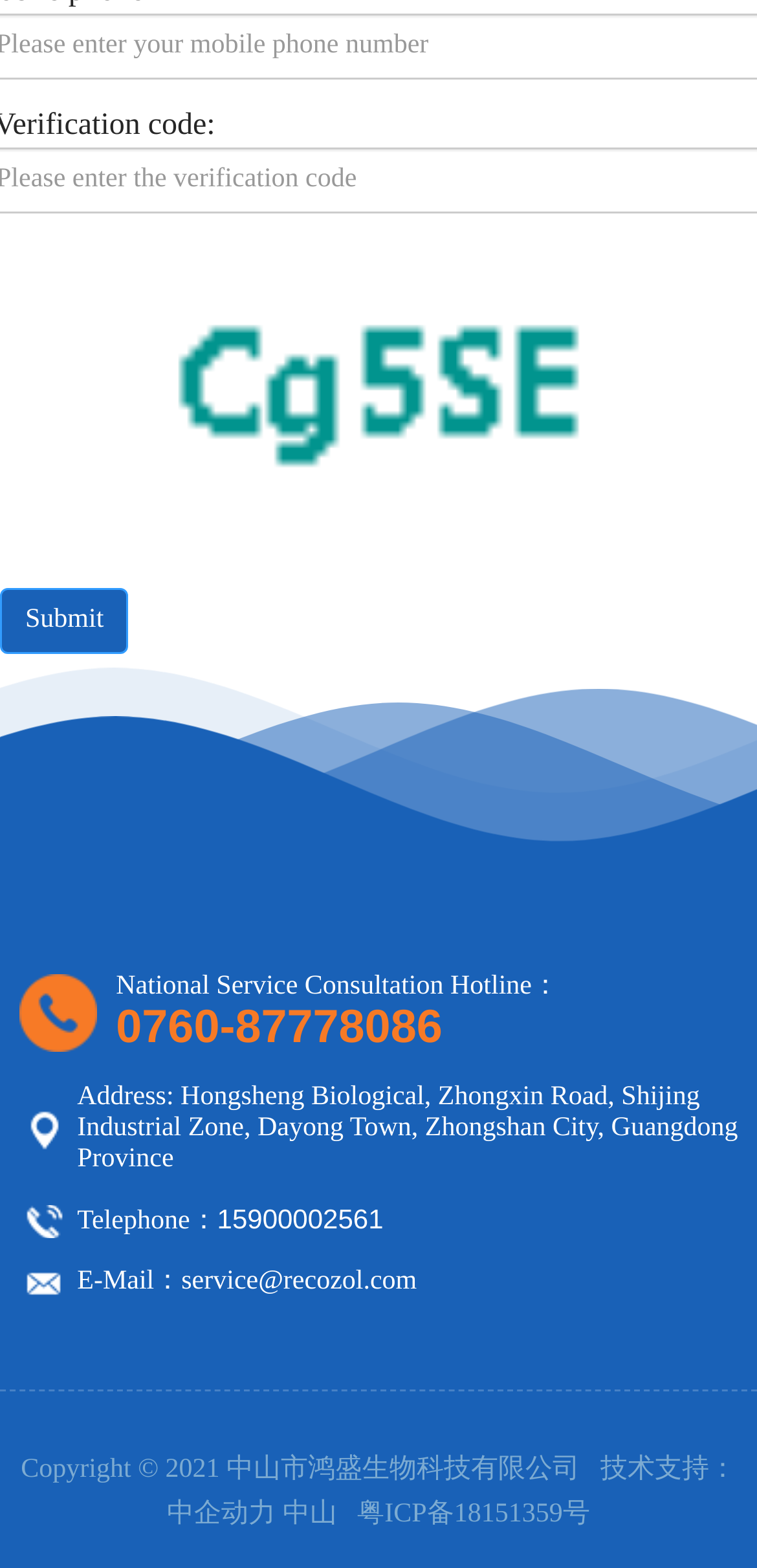What is the email address for service?
Answer the question with a detailed and thorough explanation.

The email address can be found in the middle section of the webpage, where it says 'E-' followed by the link 'service@recozol.com'.